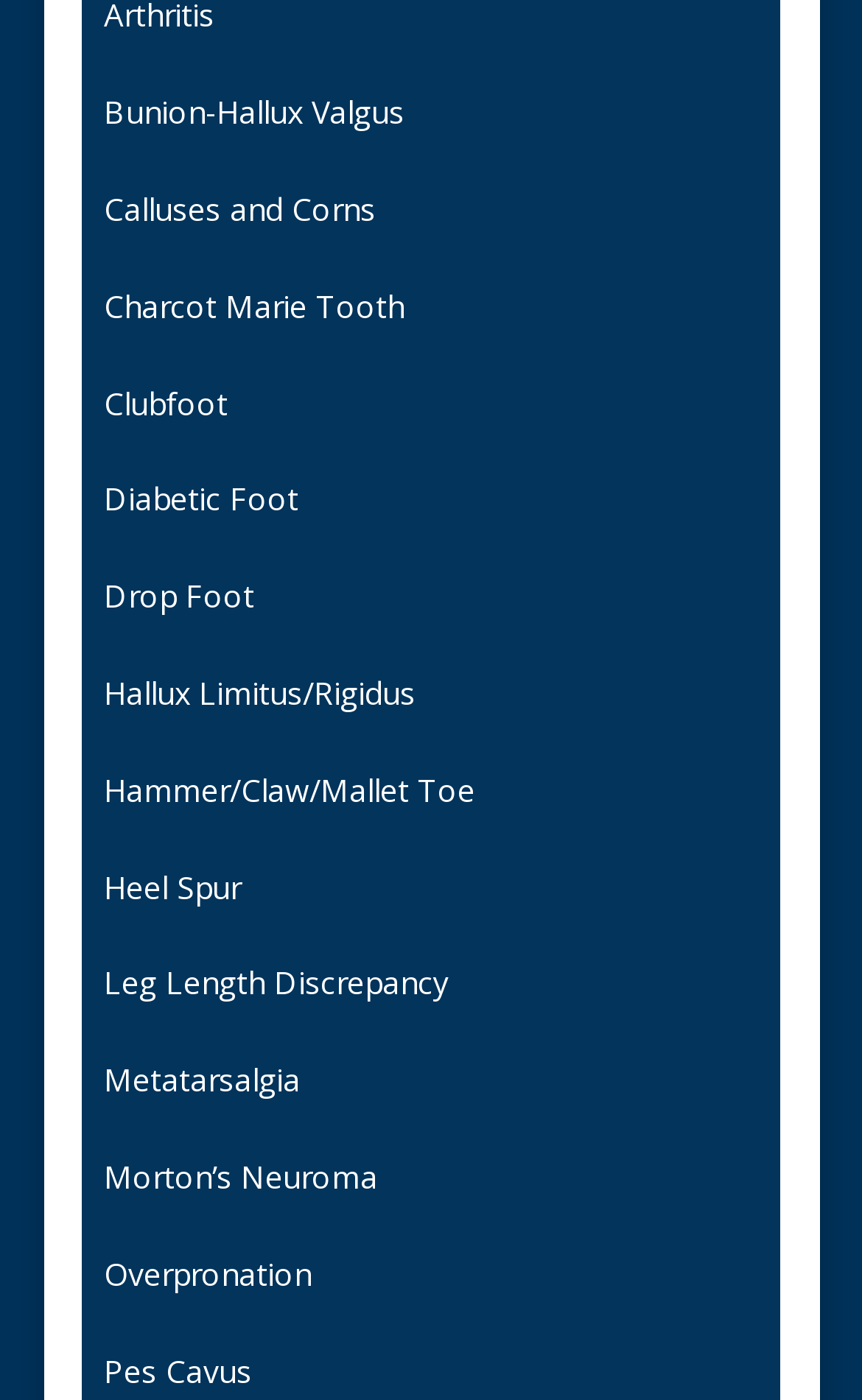Bounding box coordinates are to be given in the format (top-left x, top-left y, bottom-right x, bottom-right y). All values must be floating point numbers between 0 and 1. Provide the bounding box coordinate for the UI element described as: Overpronation

[0.121, 0.894, 0.362, 0.924]